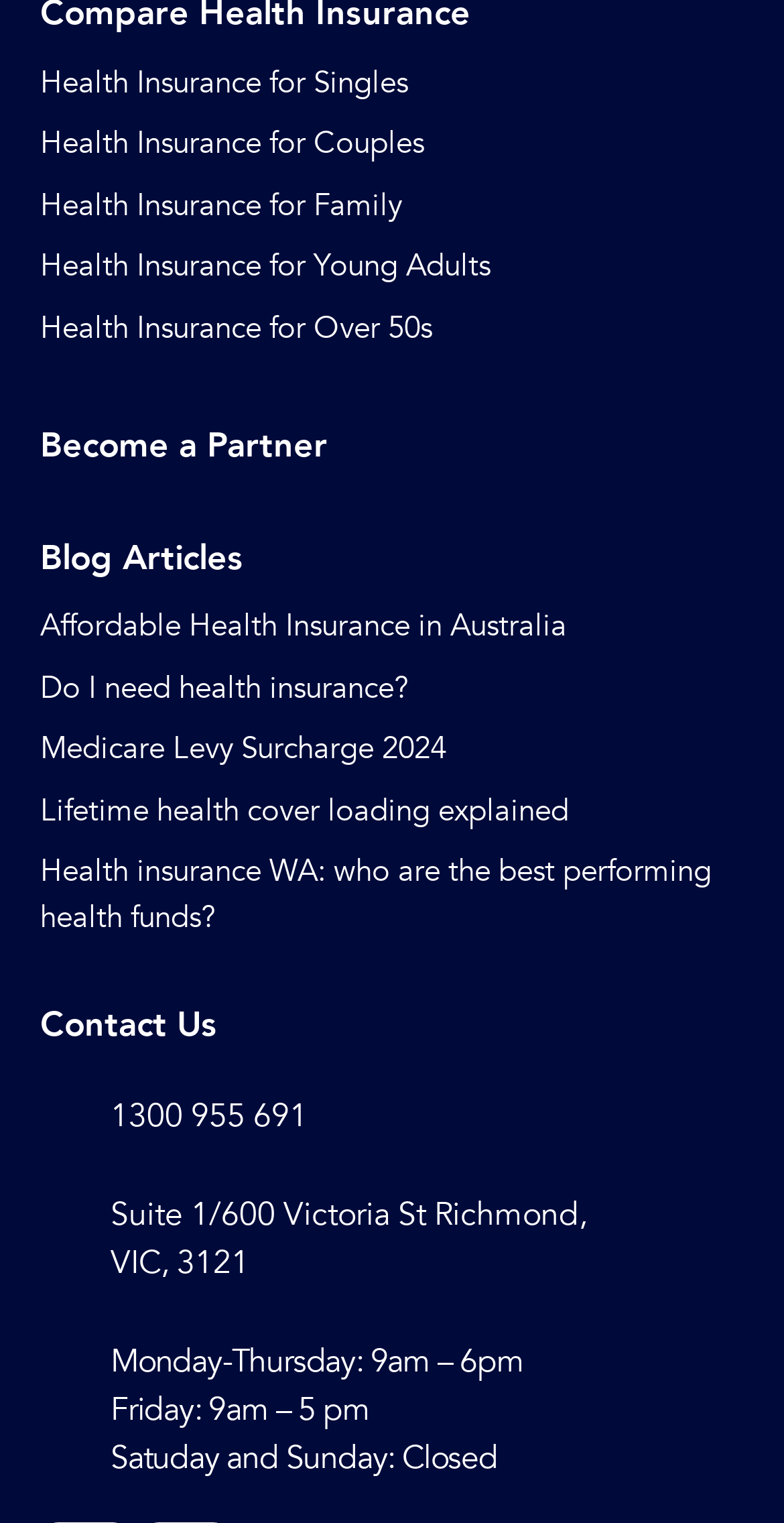Please predict the bounding box coordinates (top-left x, top-left y, bottom-right x, bottom-right y) for the UI element in the screenshot that fits the description: Blog Articles

[0.051, 0.349, 0.949, 0.383]